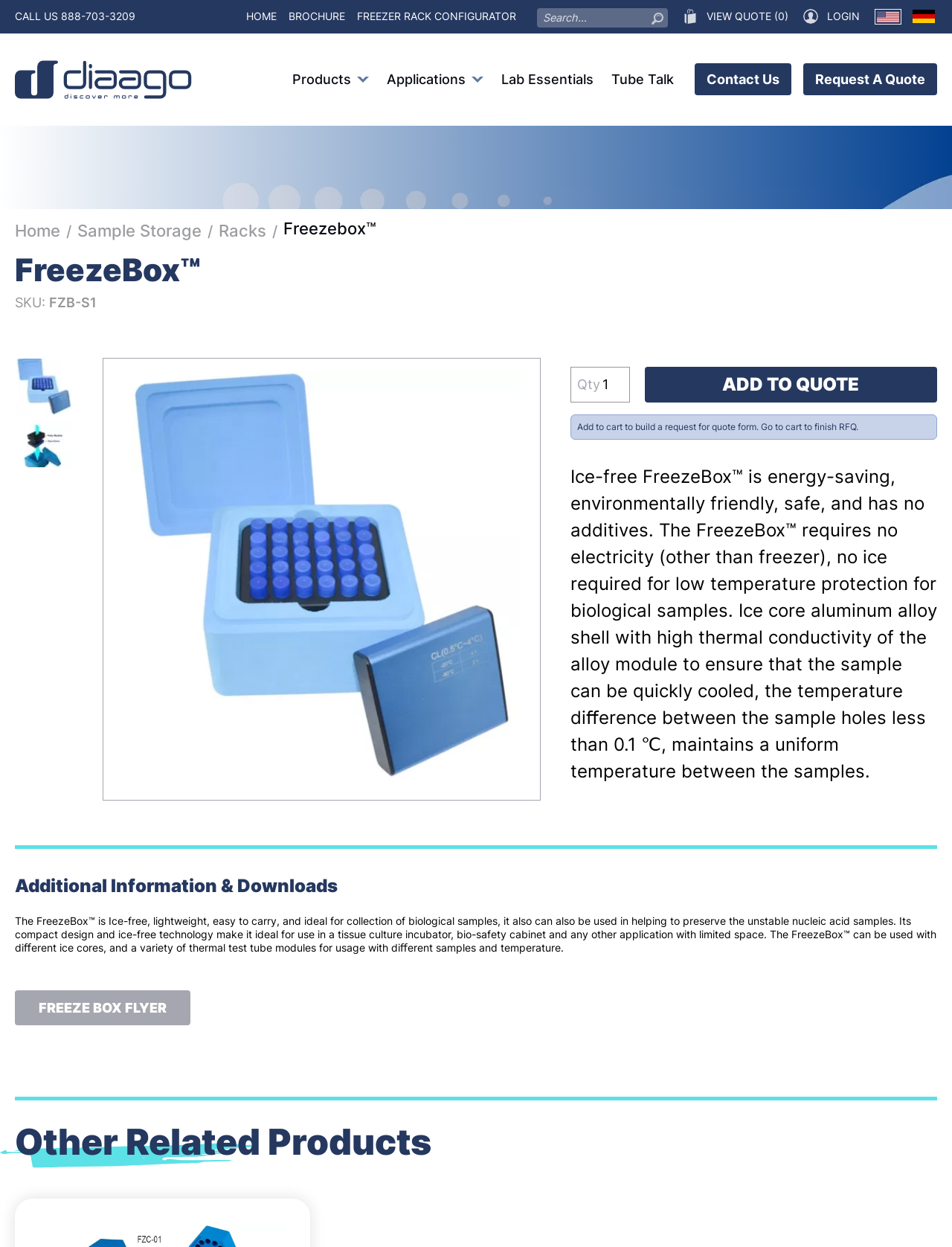Bounding box coordinates are specified in the format (top-left x, top-left y, bottom-right x, bottom-right y). All values are floating point numbers bounded between 0 and 1. Please provide the bounding box coordinate of the region this sentence describes: Sun Way Pre School

None